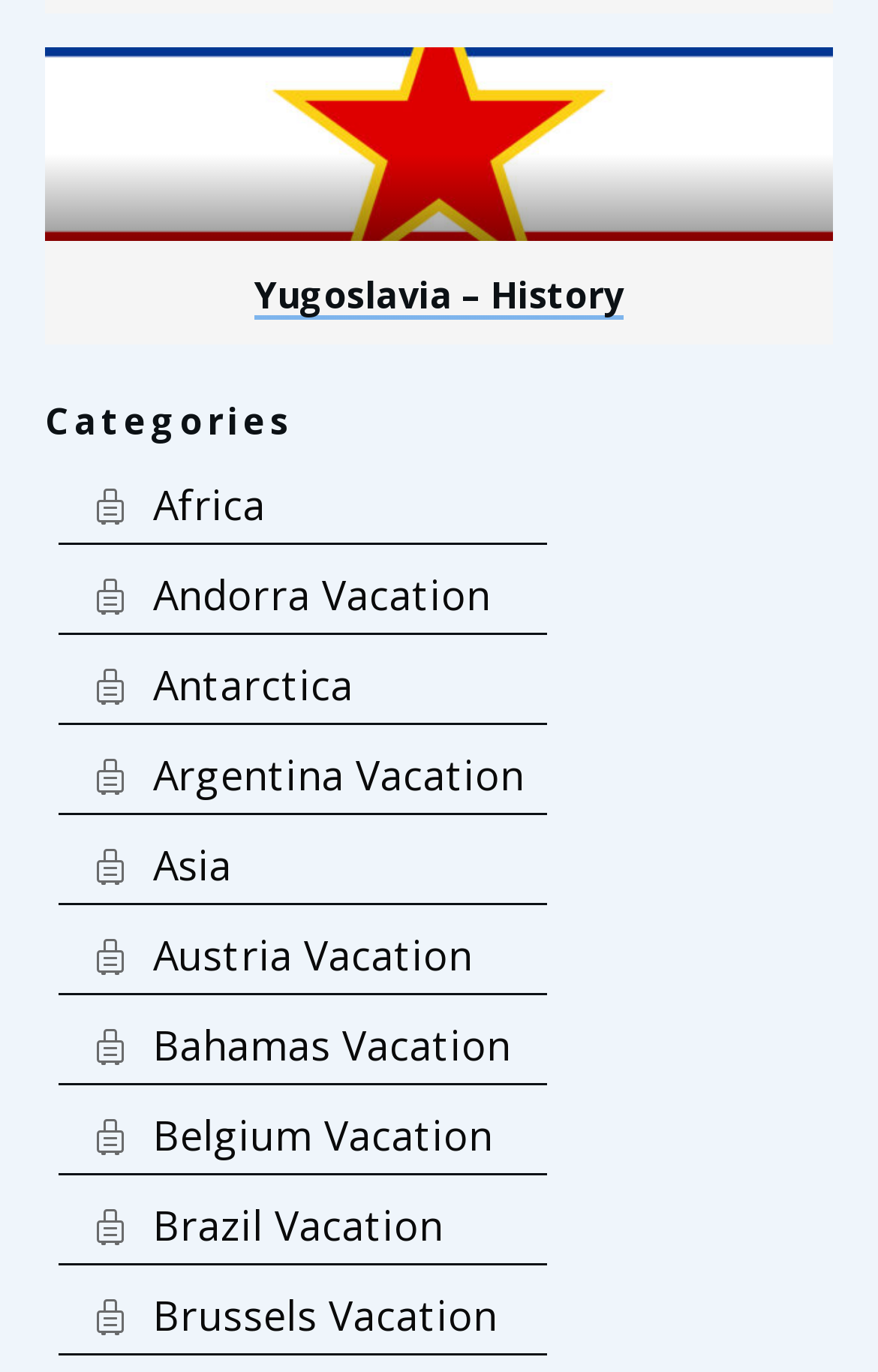Please specify the bounding box coordinates in the format (top-left x, top-left y, bottom-right x, bottom-right y), with values ranging from 0 to 1. Identify the bounding box for the UI component described as follows: parent_node: Yugoslavia – History

[0.051, 0.035, 0.949, 0.176]